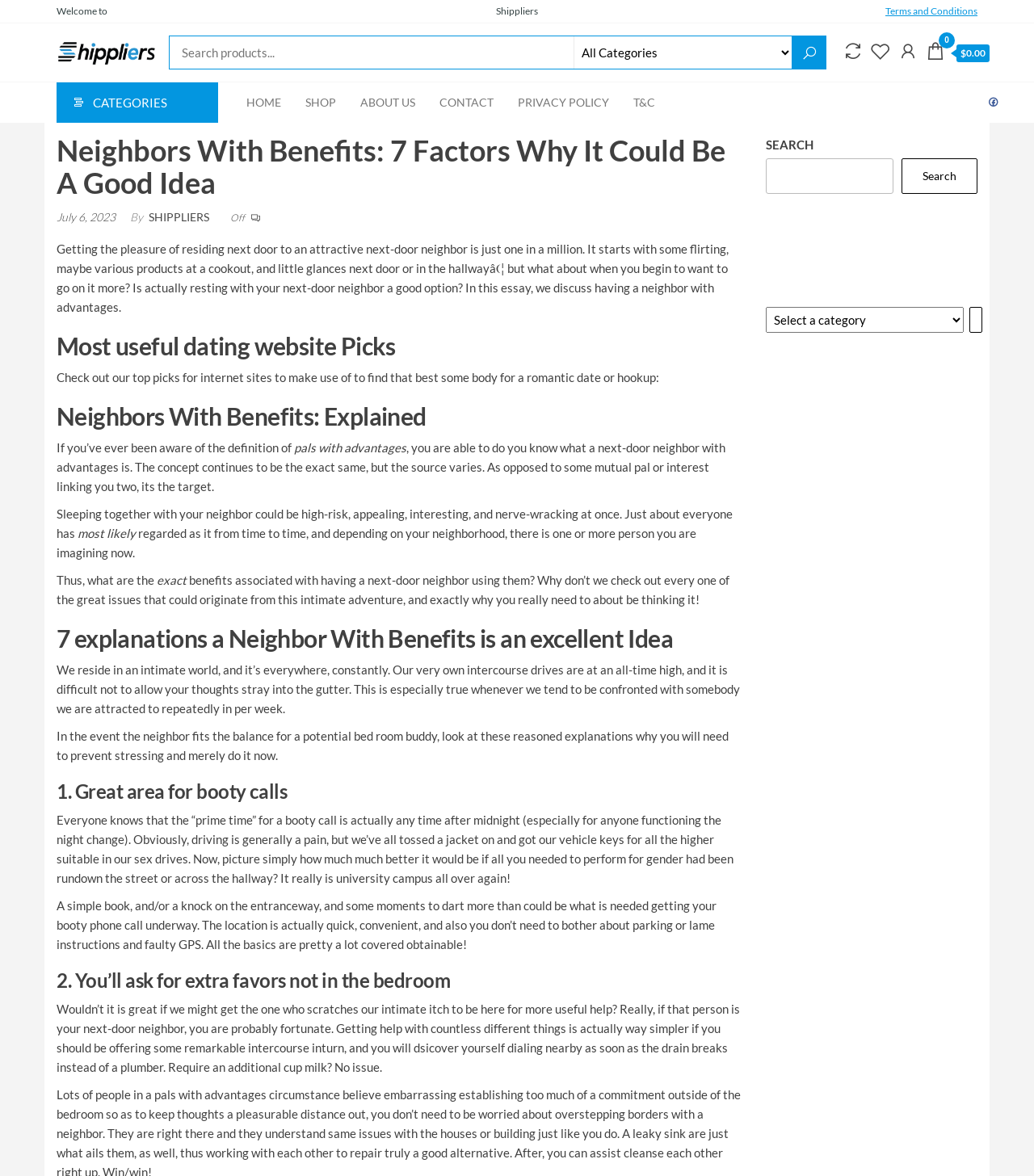Please indicate the bounding box coordinates for the clickable area to complete the following task: "Search products". The coordinates should be specified as four float numbers between 0 and 1, i.e., [left, top, right, bottom].

[0.164, 0.031, 0.555, 0.058]